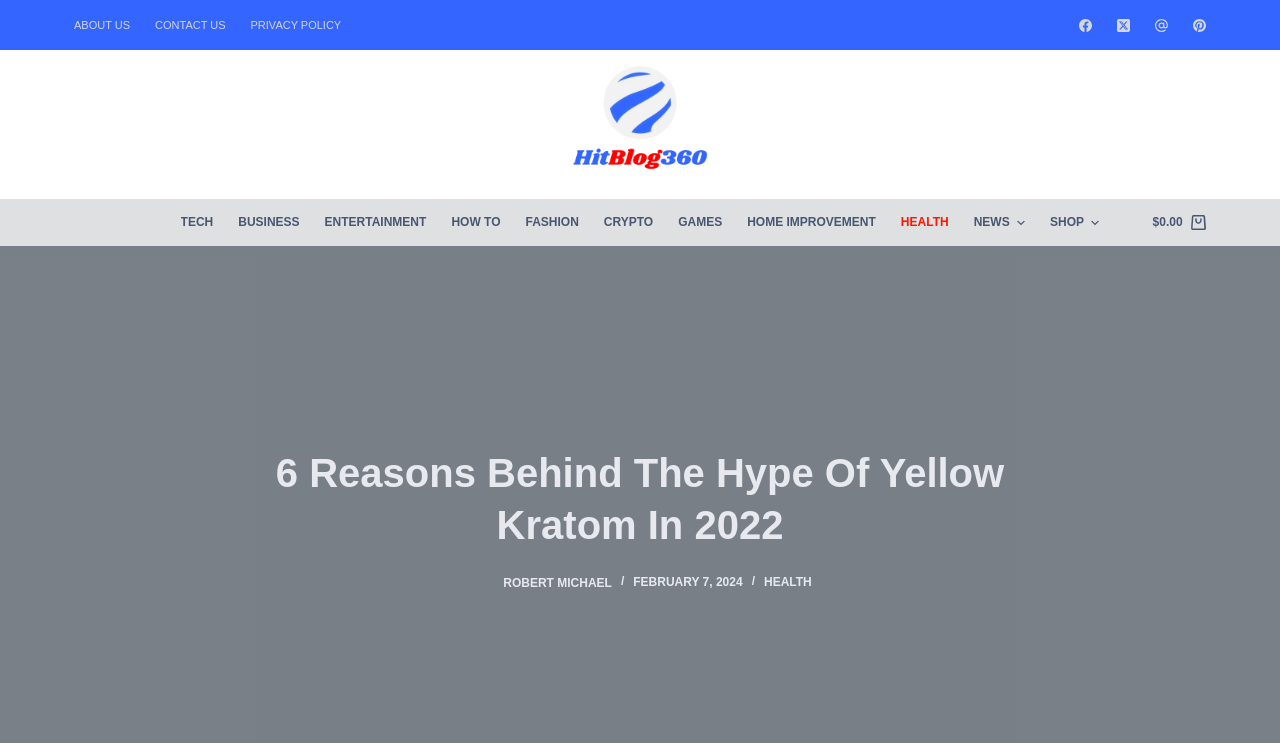Predict the bounding box coordinates of the area that should be clicked to accomplish the following instruction: "Open the 'Shopping cart'". The bounding box coordinates should consist of four float numbers between 0 and 1, i.e., [left, top, right, bottom].

[0.9, 0.286, 0.942, 0.313]